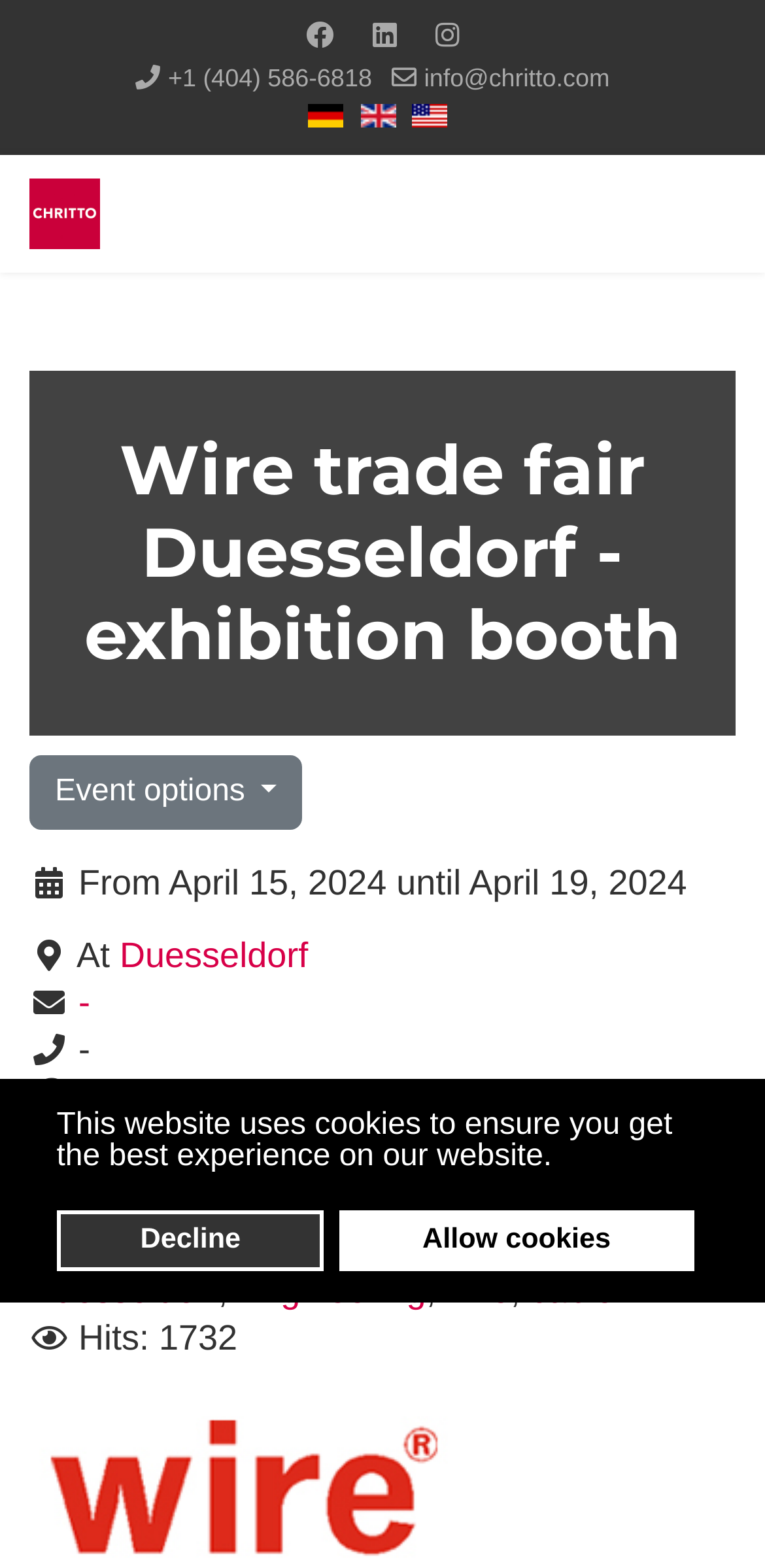Please locate the clickable area by providing the bounding box coordinates to follow this instruction: "Learn more about the company".

[0.402, 0.066, 0.448, 0.081]